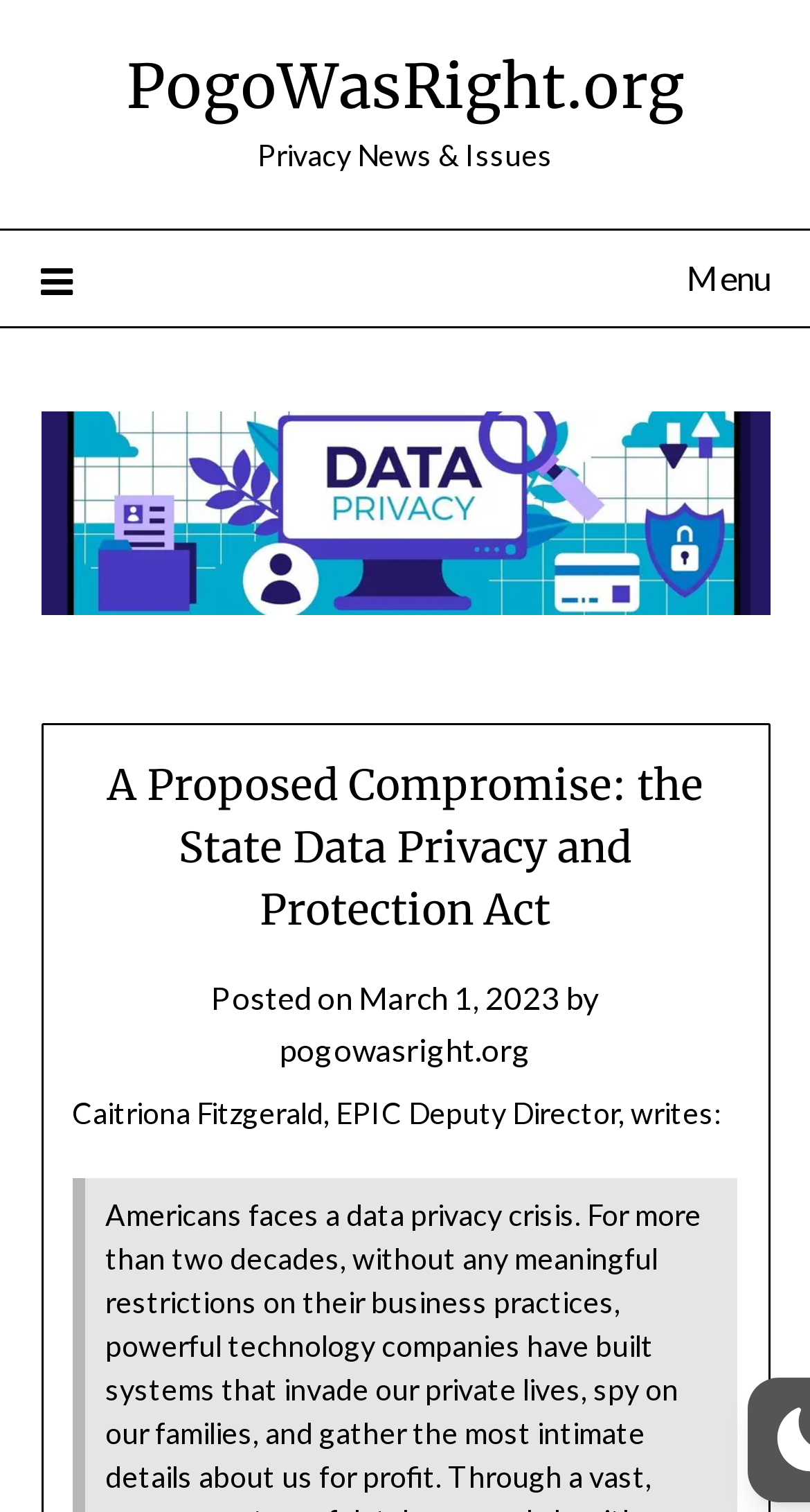When was the article posted?
Give a comprehensive and detailed explanation for the question.

I found the answer by looking at the link element with the text 'March 1, 2023', which is likely the publication date of the article.